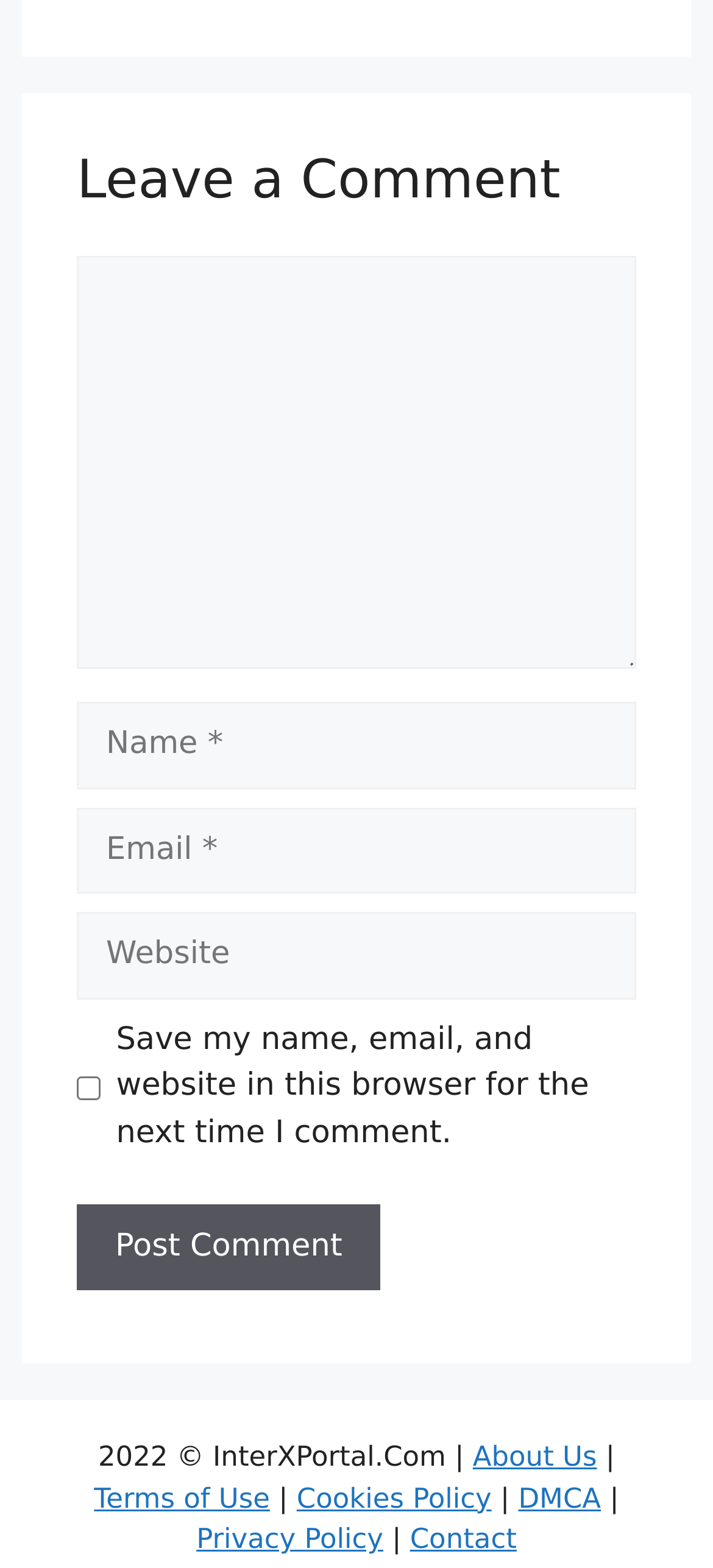Using the format (top-left x, top-left y, bottom-right x, bottom-right y), provide the bounding box coordinates for the described UI element. All values should be floating point numbers between 0 and 1: Contact

[0.575, 0.971, 0.725, 0.992]